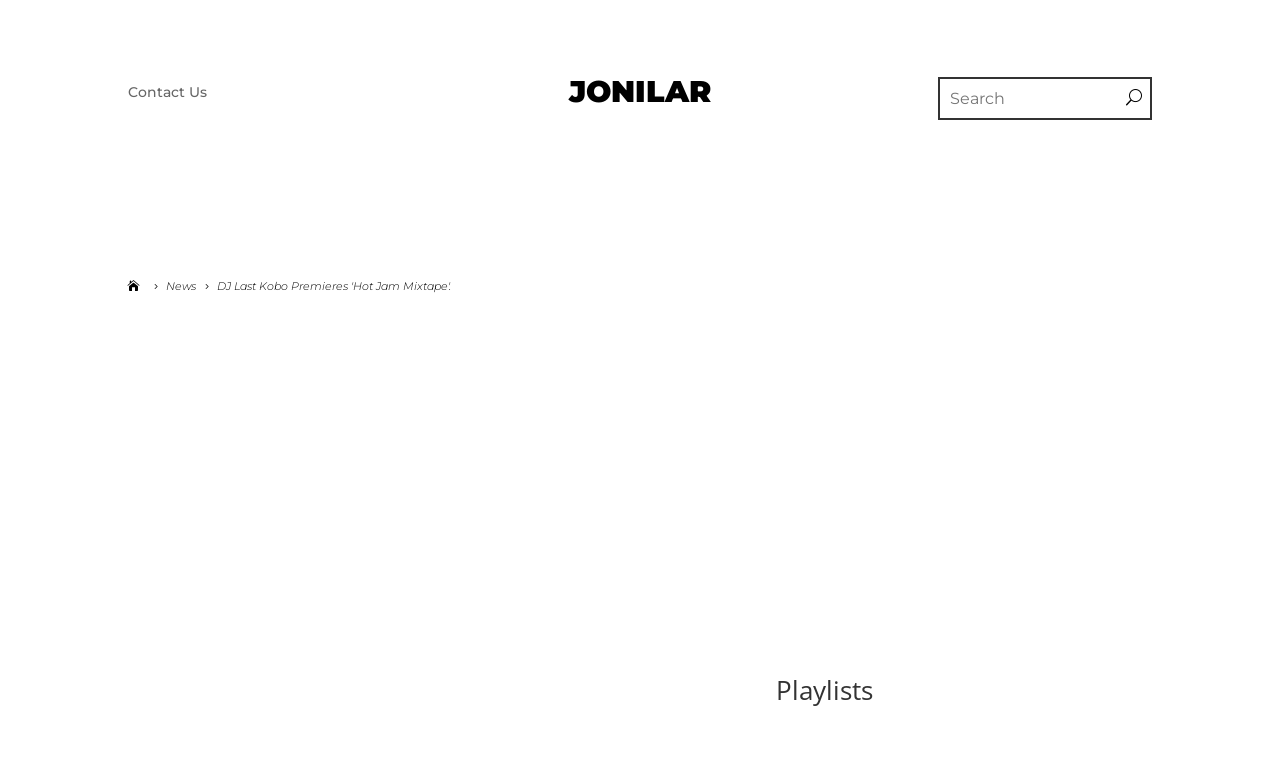What is the name of the website?
Examine the image and provide an in-depth answer to the question.

The question can be answered by looking at the heading element on the webpage, which is 'JONILAR'. This is likely the name of the website.